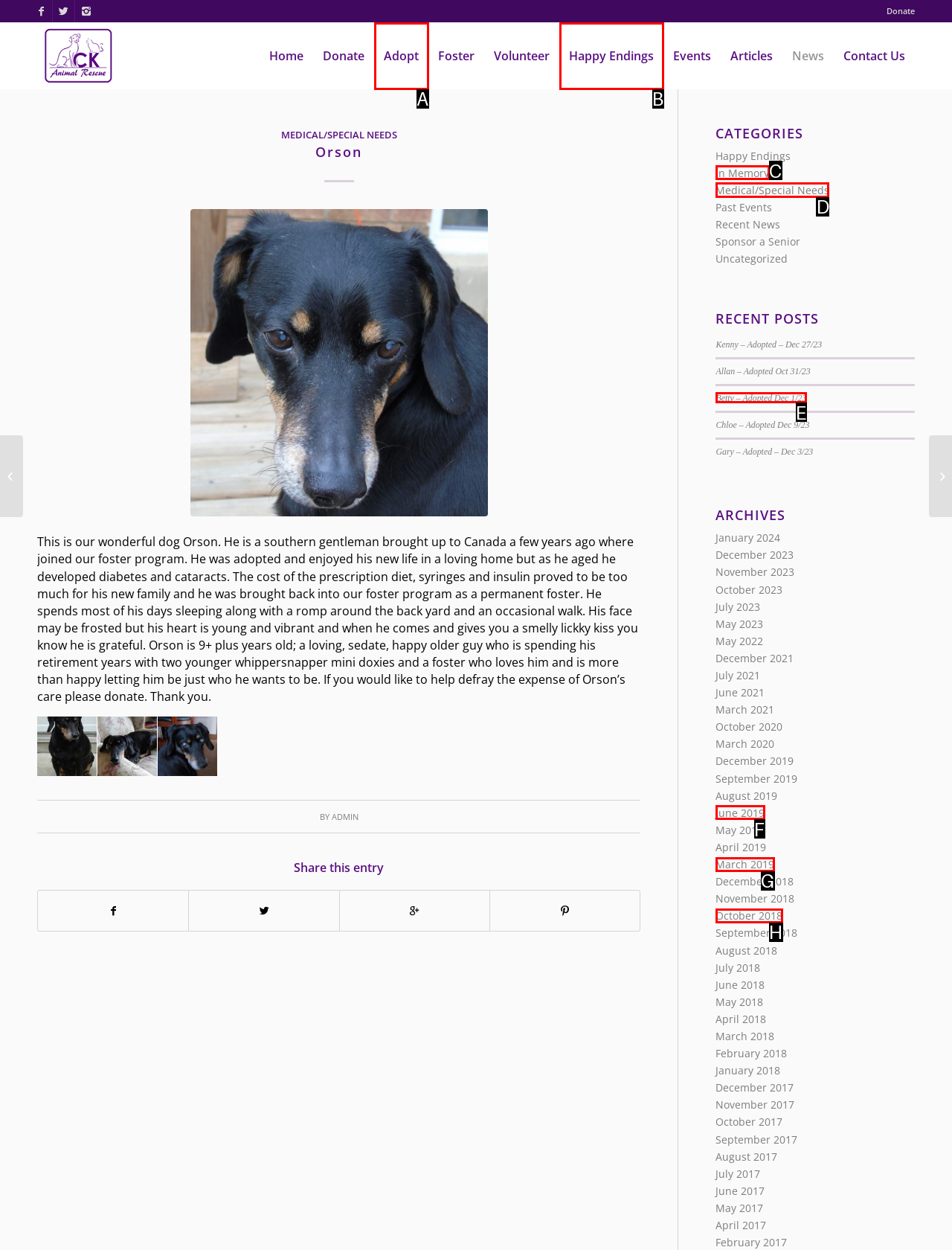Select the appropriate letter to fulfill the given instruction: Learn about 'Medical/Special Needs' pets
Provide the letter of the correct option directly.

D